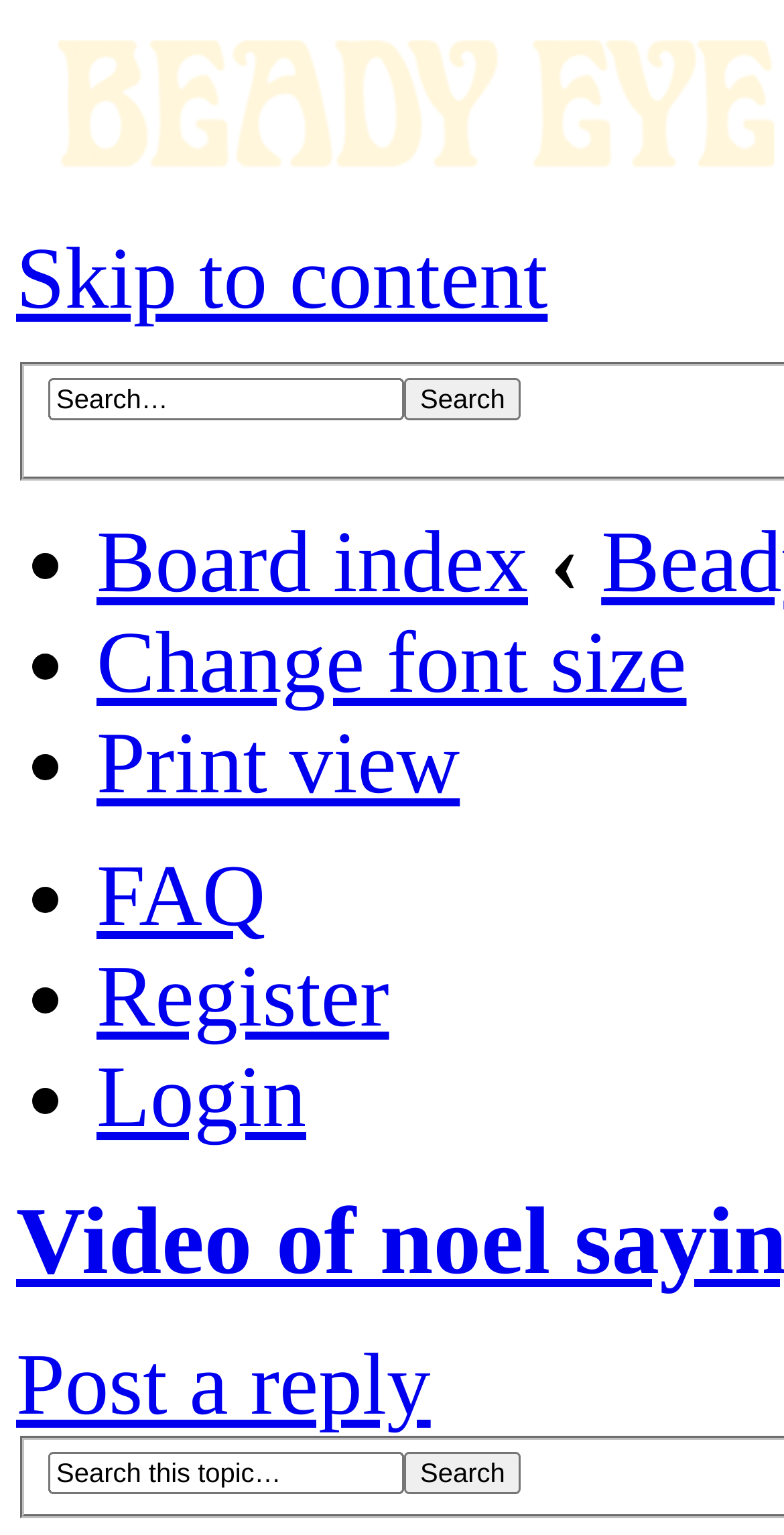Find the bounding box coordinates of the element to click in order to complete this instruction: "Search for keywords". The bounding box coordinates must be four float numbers between 0 and 1, denoted as [left, top, right, bottom].

[0.062, 0.246, 0.515, 0.273]